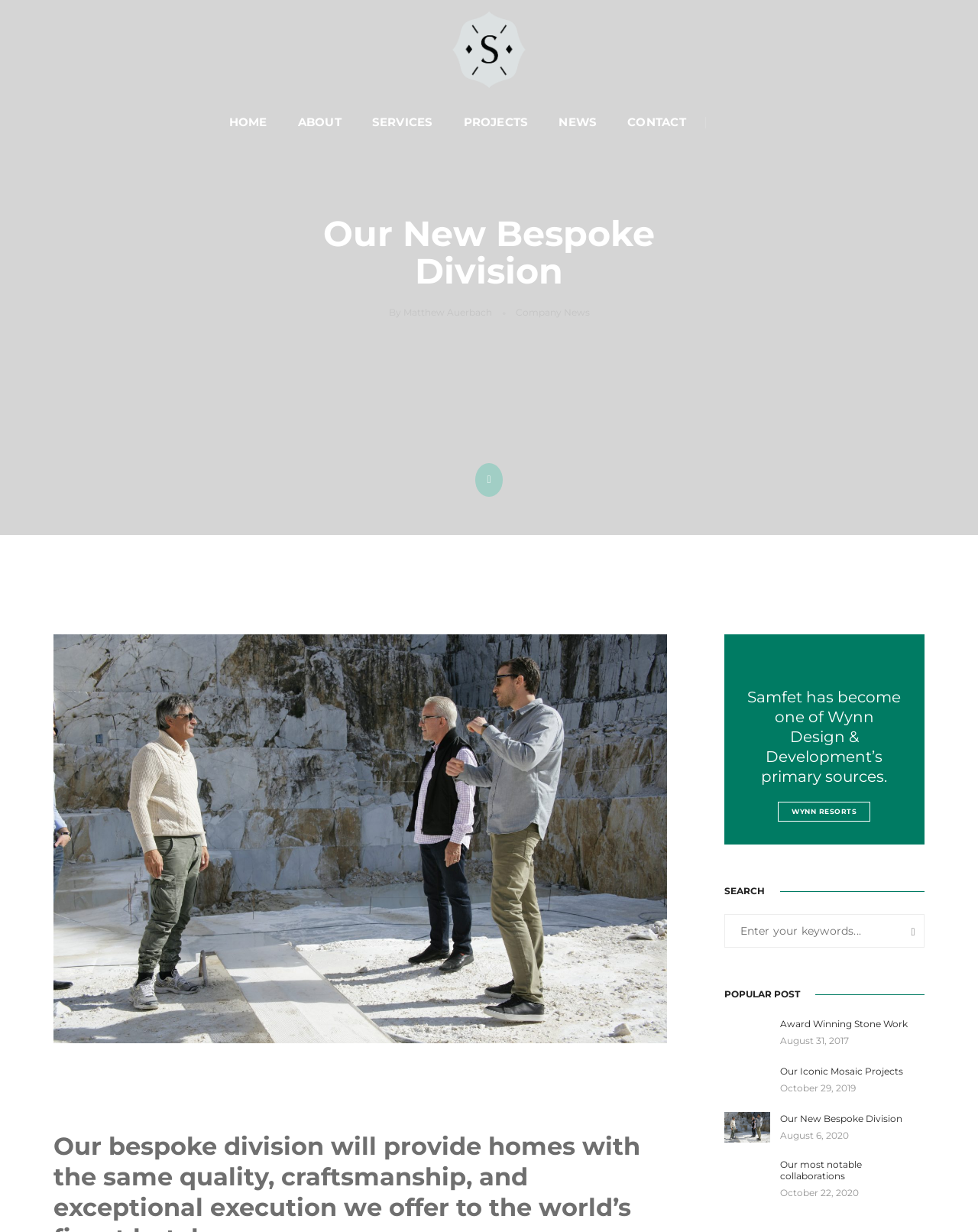What is the primary source of Wynn Design & Development?
Based on the screenshot, answer the question with a single word or phrase.

Samfet